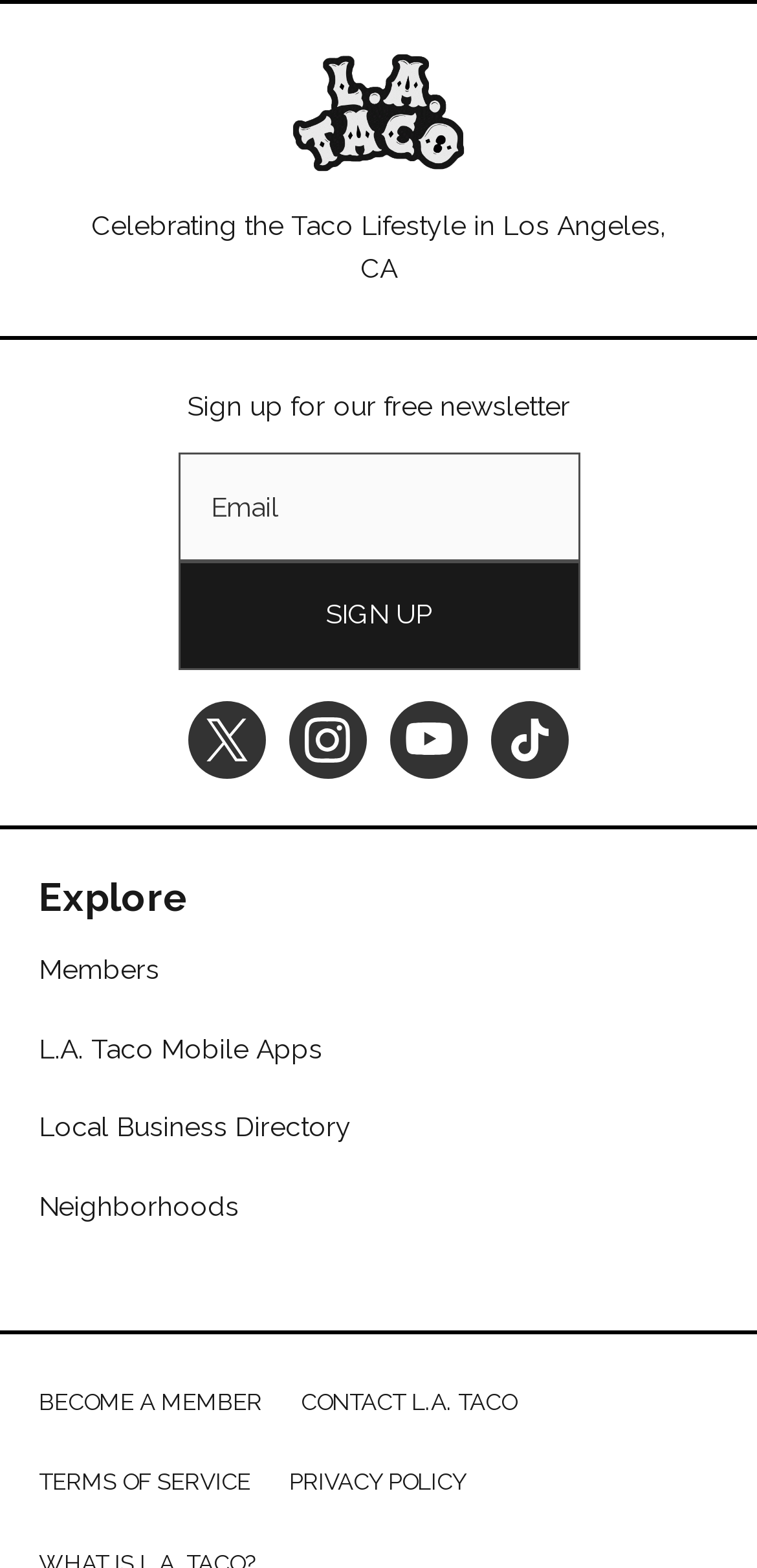What can users do with the 'Email' textbox?
Using the details from the image, give an elaborate explanation to answer the question.

The 'Email' textbox is located next to the 'SIGN UP' button, and above the 'Sign up for our free newsletter' text, indicating that users can enter their email address to sign up for the newsletter.